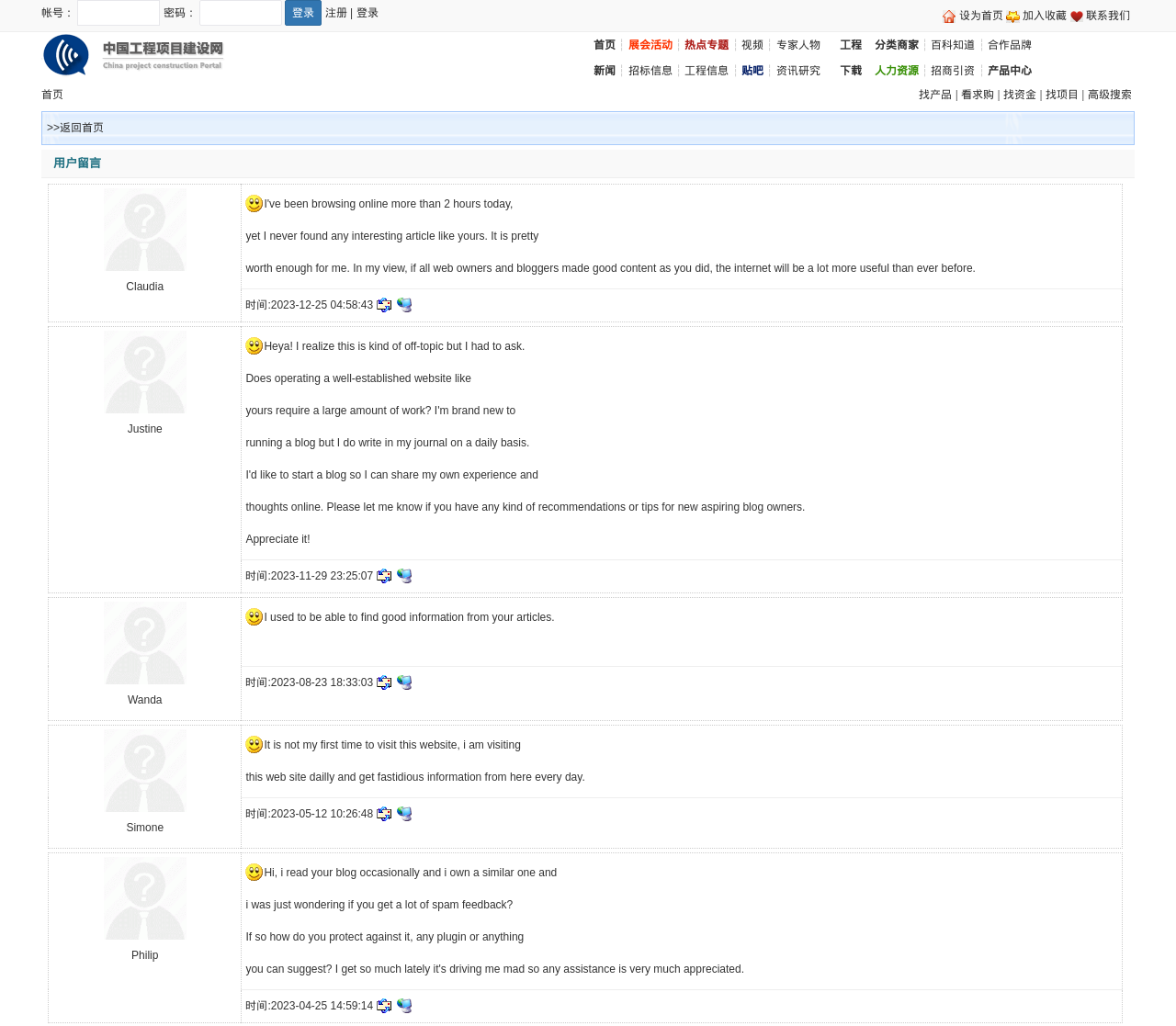Bounding box coordinates should be provided in the format (top-left x, top-left y, bottom-right x, bottom-right y) with all values between 0 and 1. Identify the bounding box for this UI element: parent_node: 帐号： name="username"

[0.066, 0.0, 0.136, 0.025]